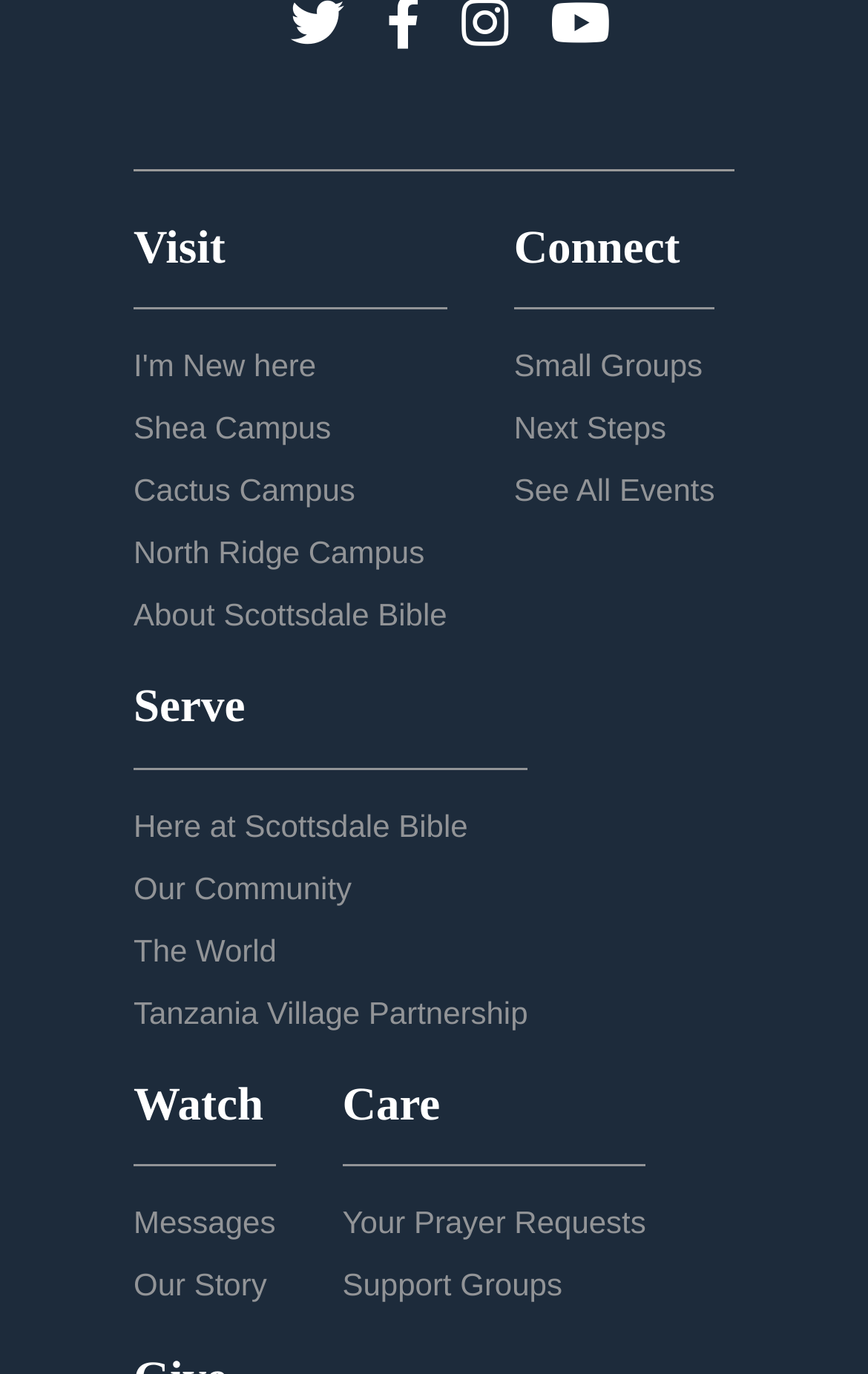Please find the bounding box coordinates of the element's region to be clicked to carry out this instruction: "Check Your Prayer Requests".

[0.394, 0.877, 0.744, 0.903]